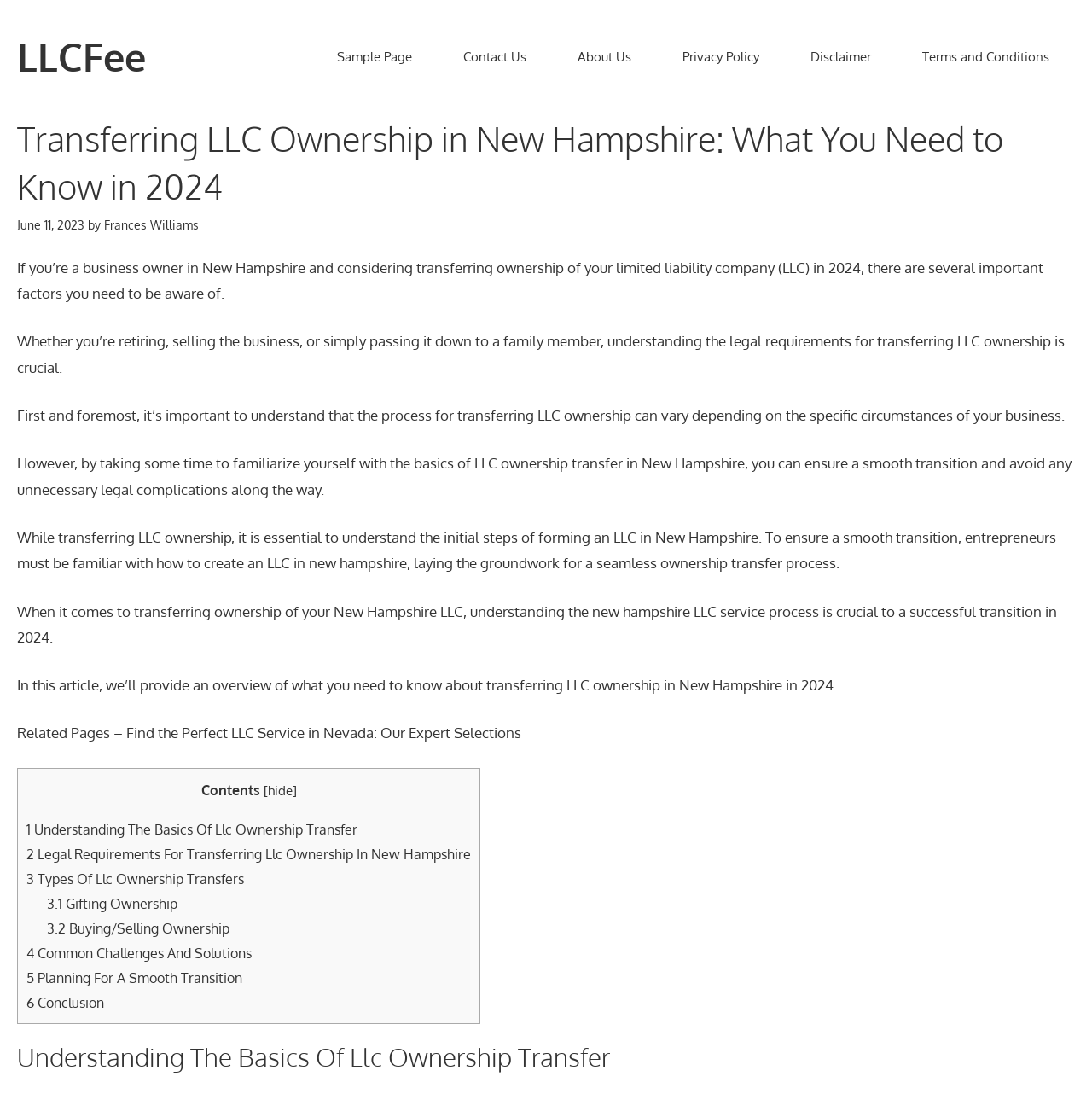From the screenshot, find the bounding box of the UI element matching this description: "new hampshire LLC service process". Supply the bounding box coordinates in the form [left, top, right, bottom], each a float between 0 and 1.

[0.542, 0.55, 0.75, 0.567]